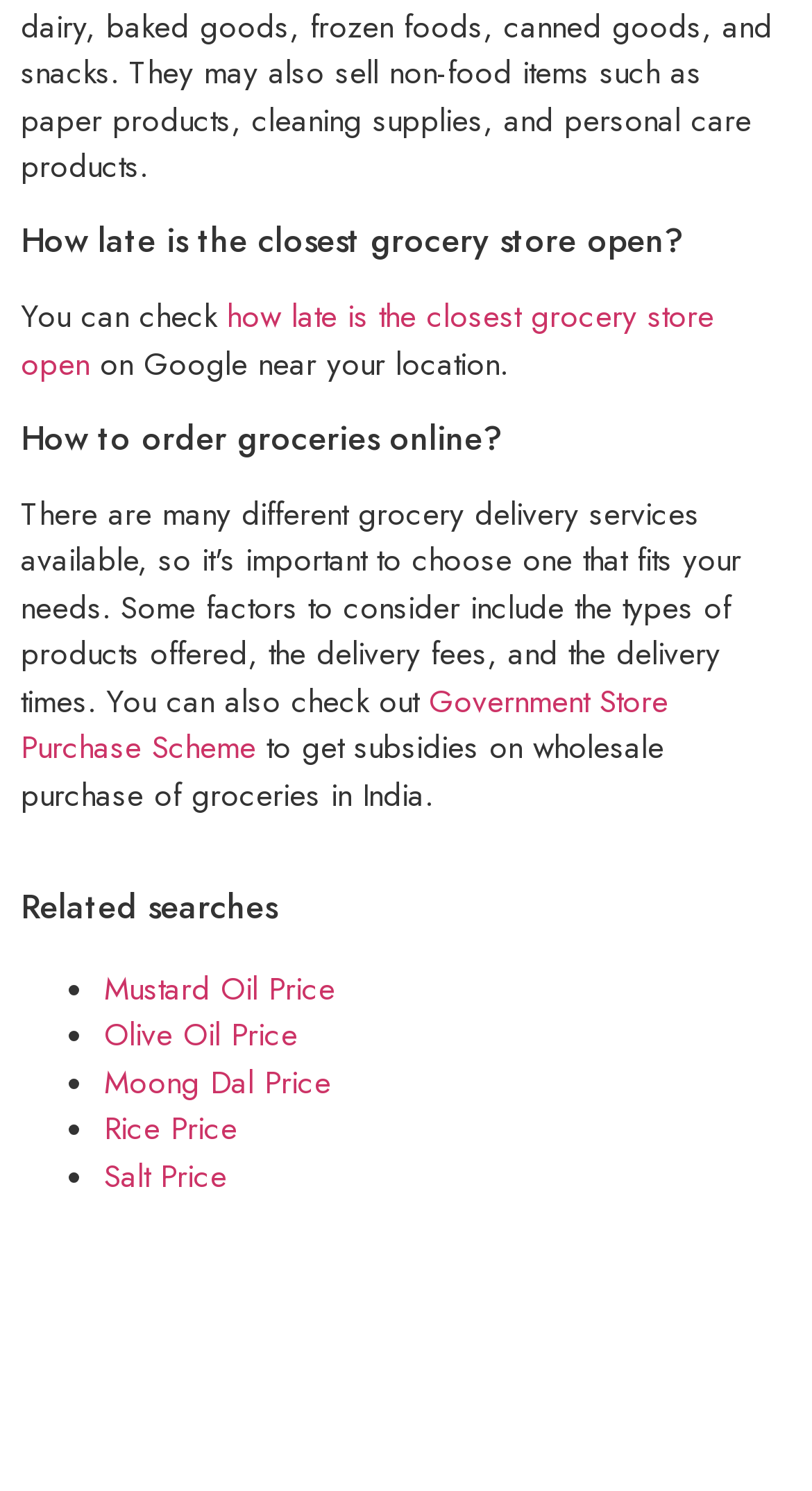What is the topic of the first heading?
Please answer the question as detailed as possible.

The first heading on the webpage is 'How late is the closest grocery store open?' which indicates that the topic is related to the operating hours of the nearest grocery store.